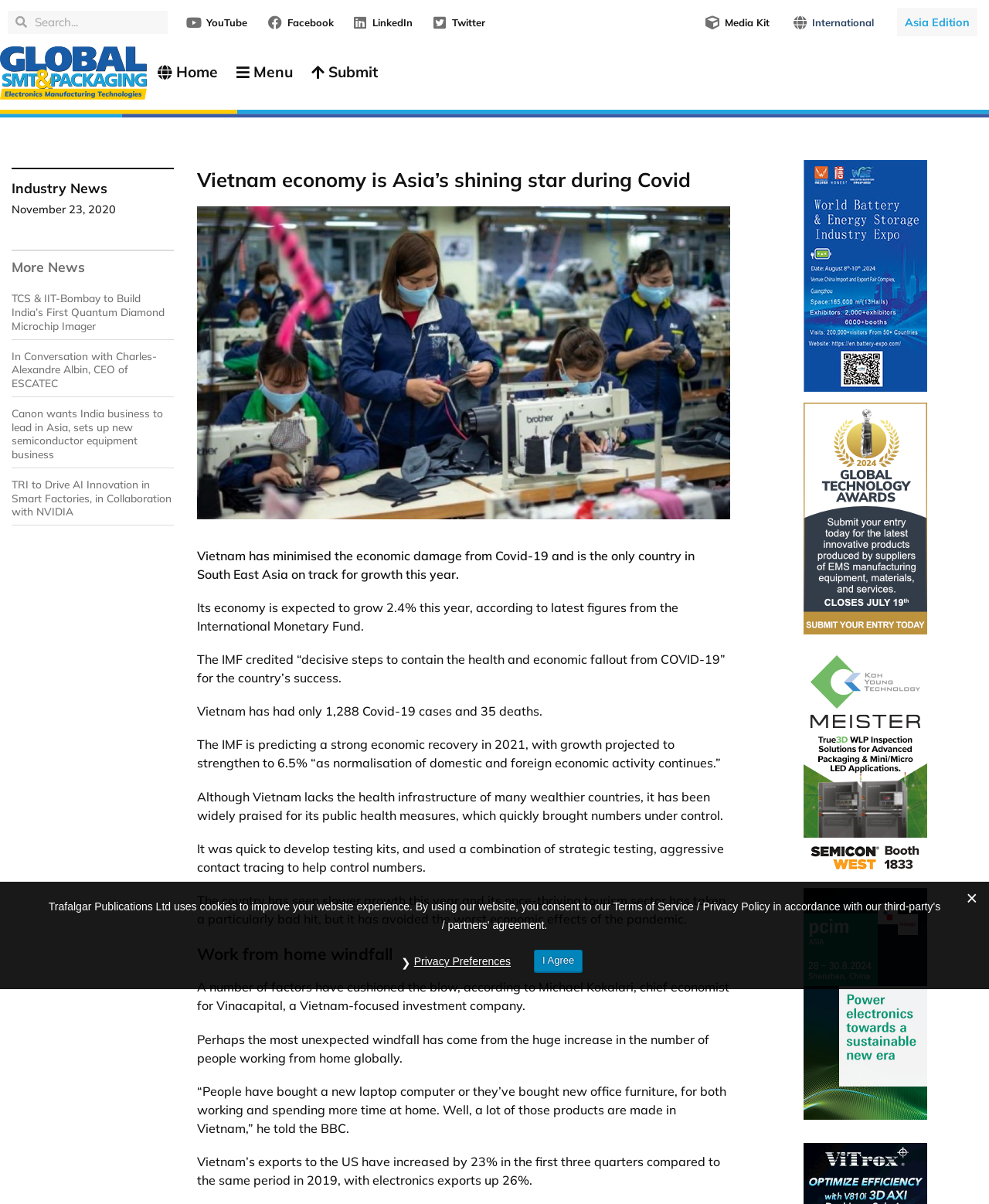What is the name of the investment company mentioned in the article?
Answer with a single word or phrase by referring to the visual content.

Vinacapital